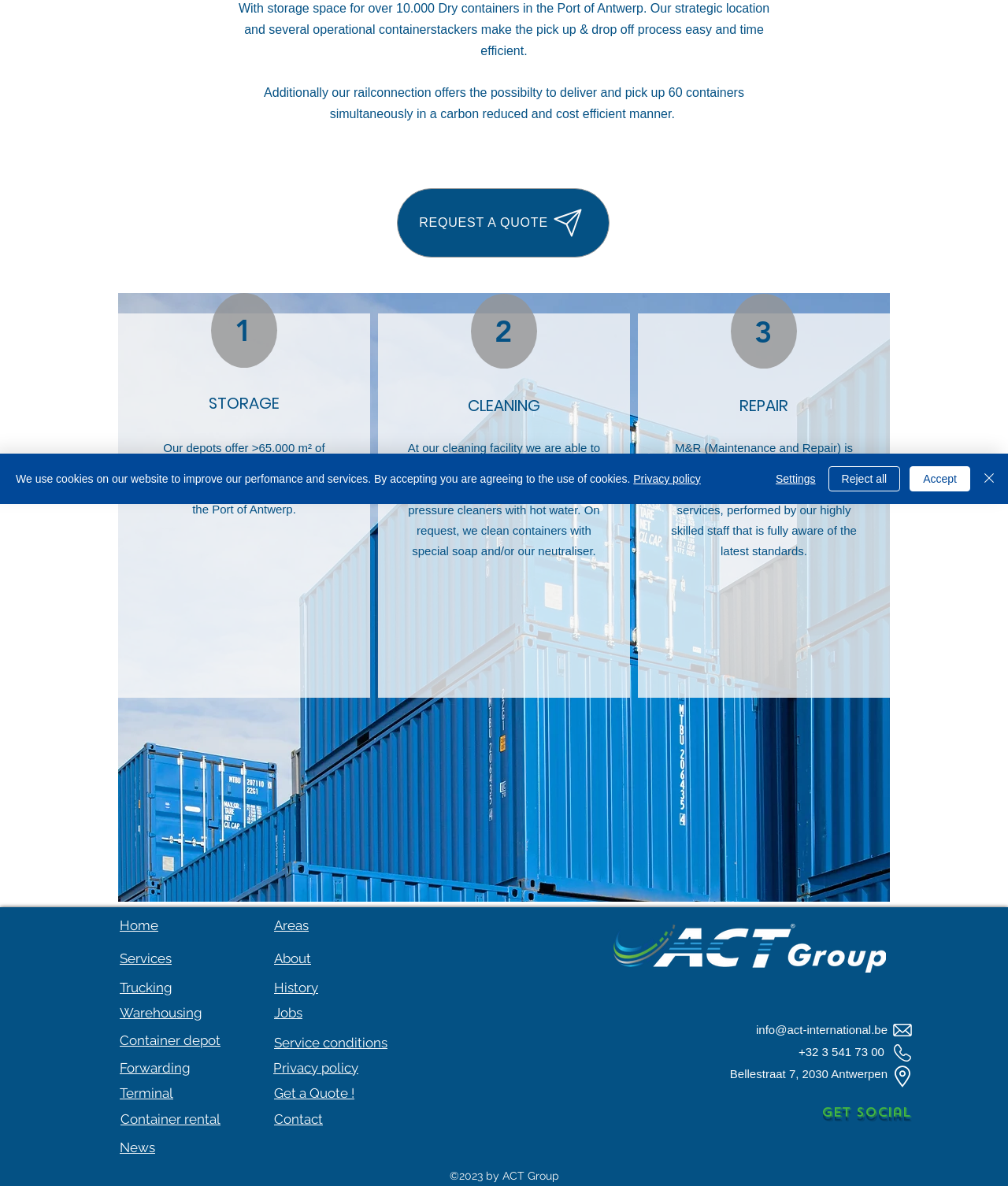Identify the bounding box coordinates for the UI element described by the following text: "Trucking". Provide the coordinates as four float numbers between 0 and 1, in the format [left, top, right, bottom].

[0.119, 0.826, 0.171, 0.839]